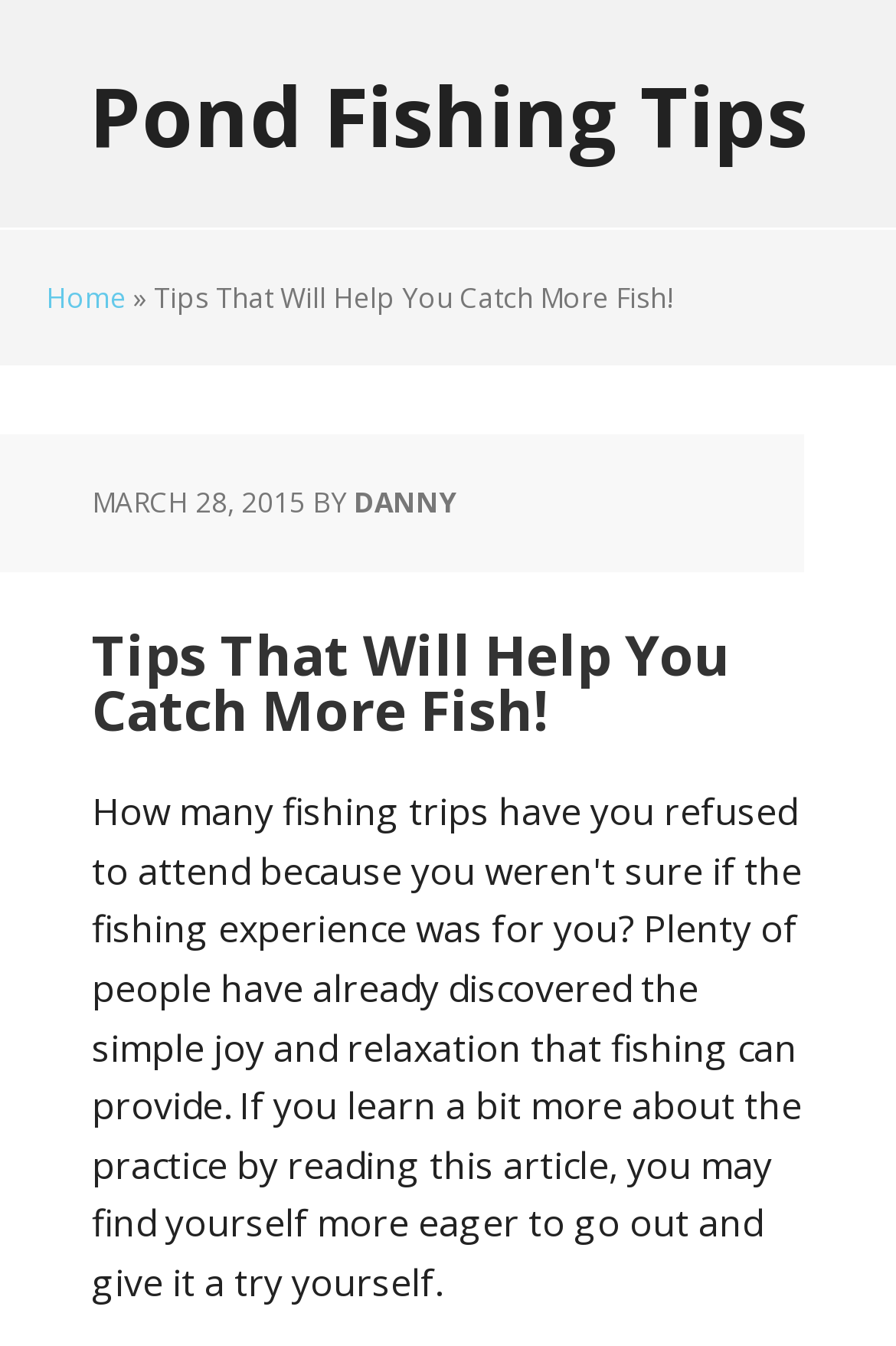Extract the primary header of the webpage and generate its text.

Tips That Will Help You Catch More Fish!